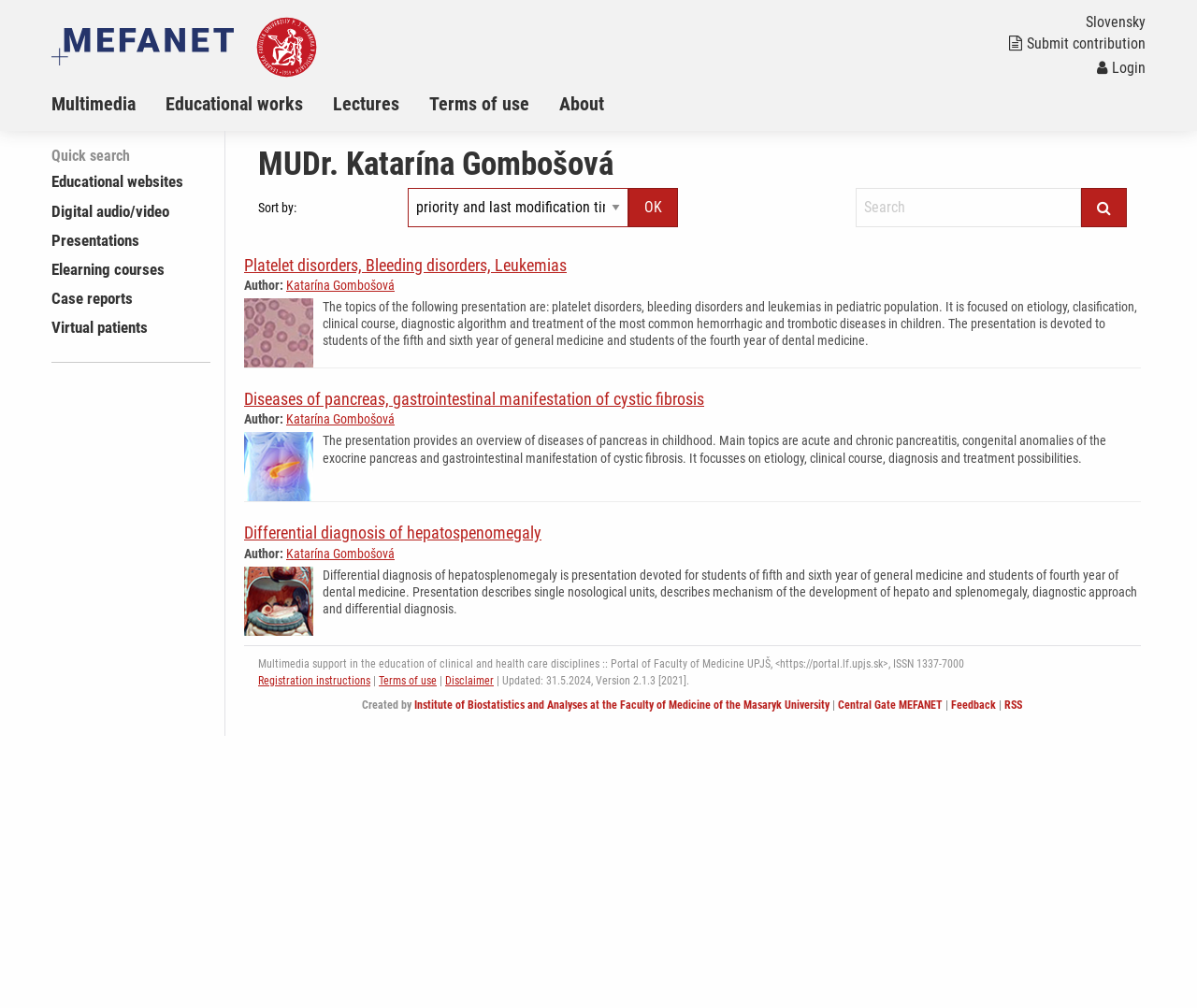What is the purpose of the 'Login' link?
Provide an in-depth and detailed explanation in response to the question.

The 'Login' link is likely used to log in to the educational portal, which would allow users to access restricted resources or personalized features. This can be inferred from the common functionality of login links on websites.